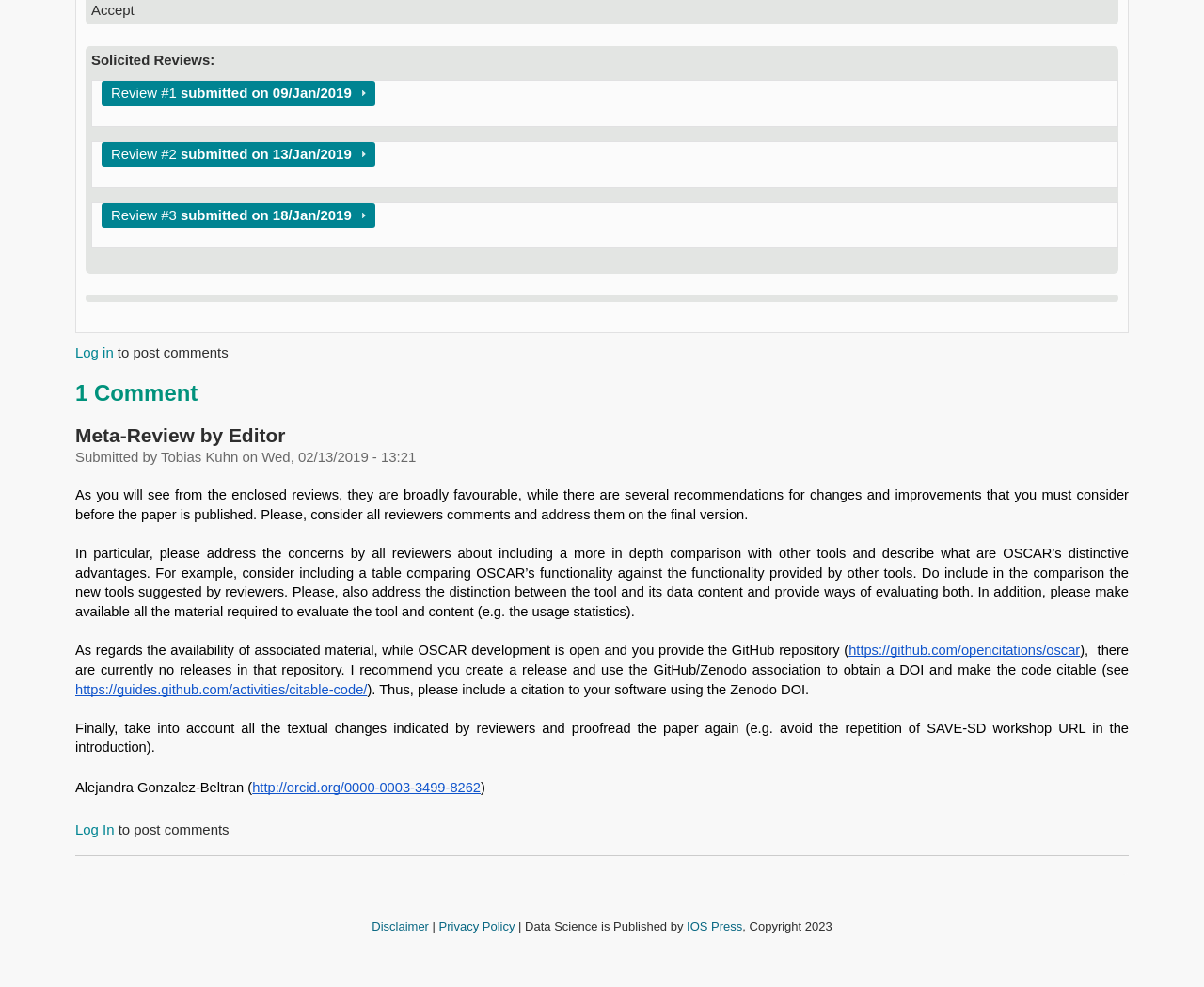Please identify the bounding box coordinates of the element that needs to be clicked to execute the following command: "Log In". Provide the bounding box using four float numbers between 0 and 1, formatted as [left, top, right, bottom].

[0.062, 0.832, 0.095, 0.848]